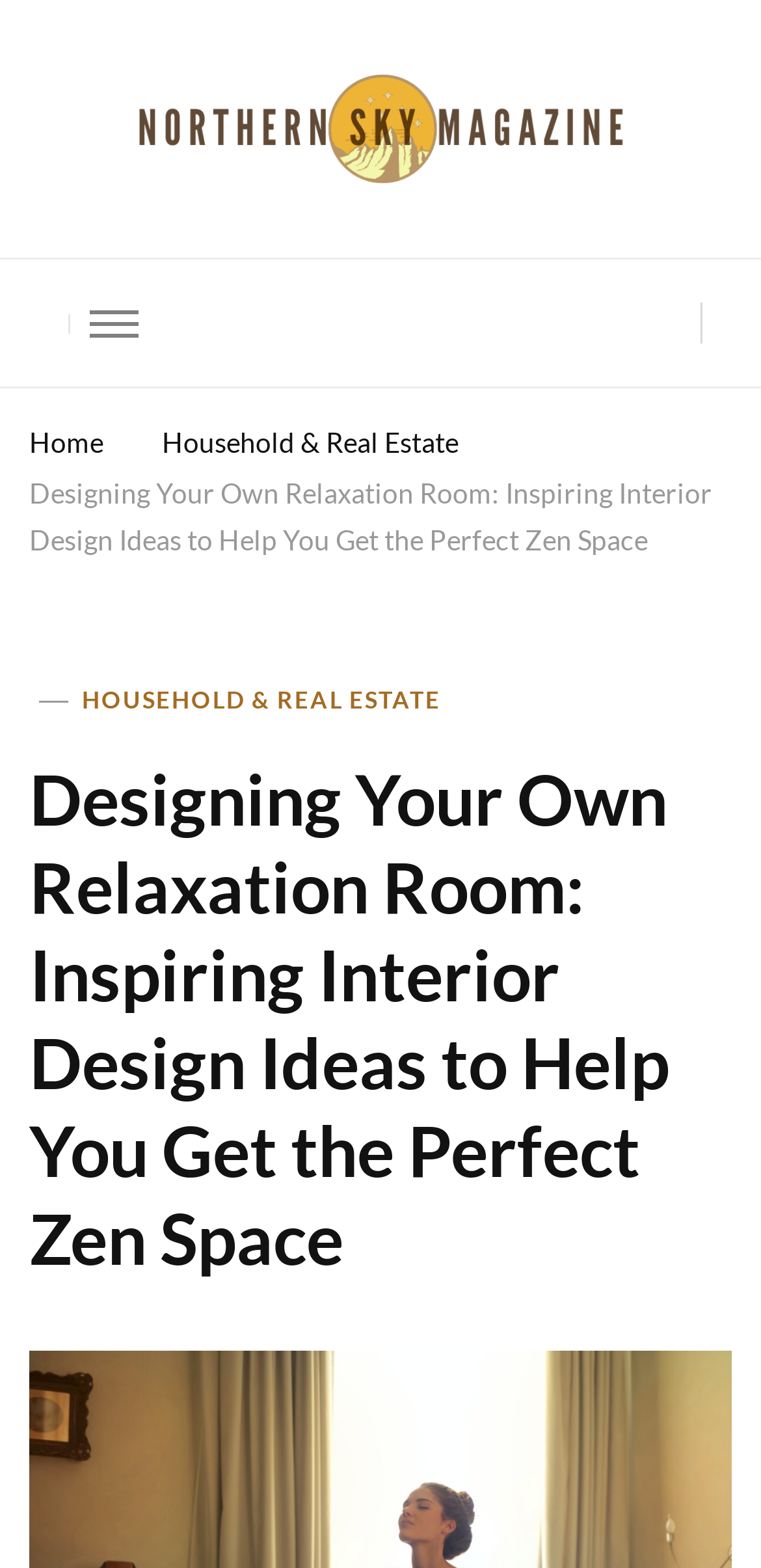Given the element description, predict the bounding box coordinates in the format (top-left x, top-left y, bottom-right x, bottom-right y). Make sure all values are between 0 and 1. Here is the element description: Household & Real Estate

[0.213, 0.27, 0.603, 0.291]